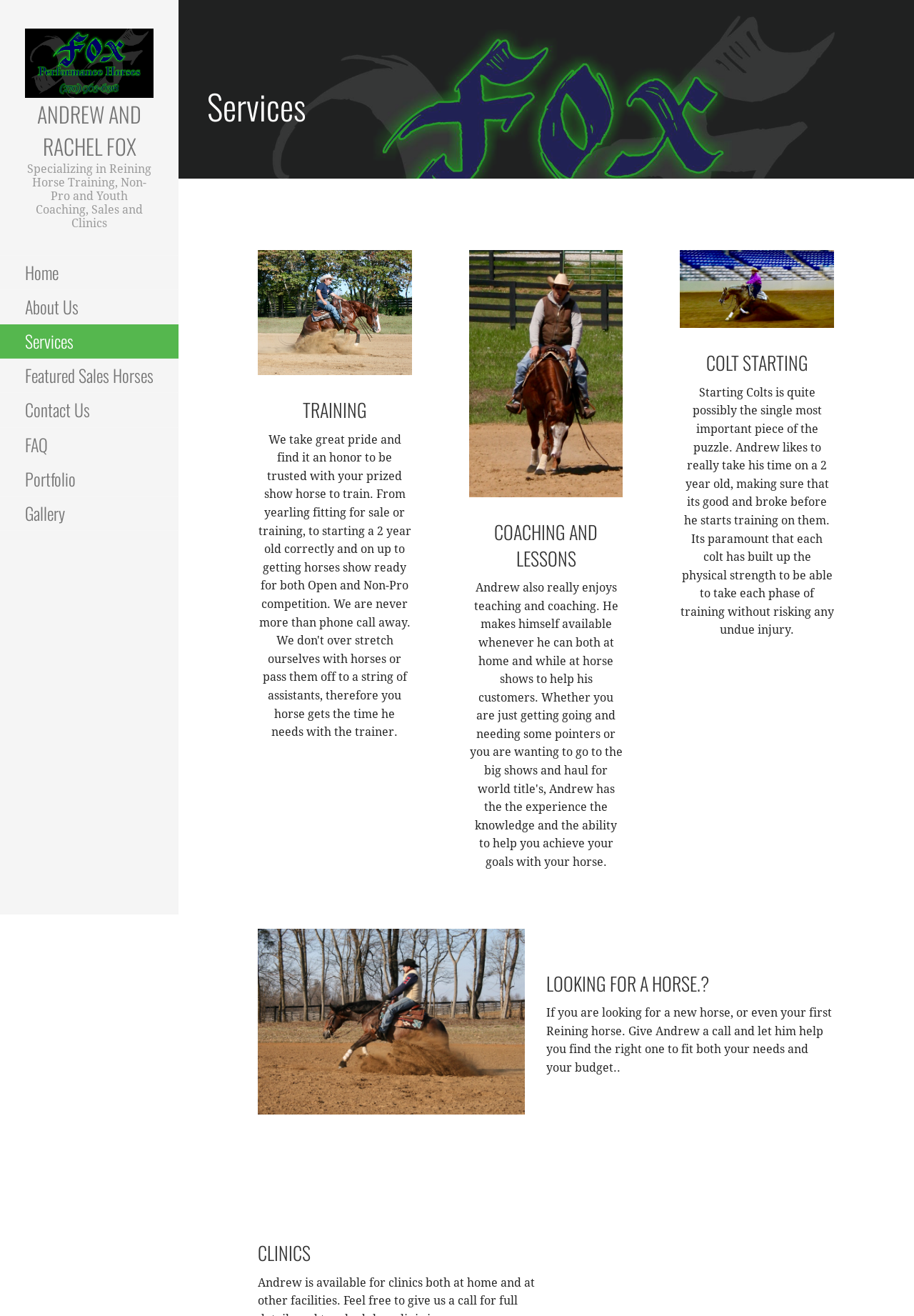Specify the bounding box coordinates of the element's region that should be clicked to achieve the following instruction: "Read about 'COLT STARTING'". The bounding box coordinates consist of four float numbers between 0 and 1, in the format [left, top, right, bottom].

[0.744, 0.266, 0.913, 0.291]